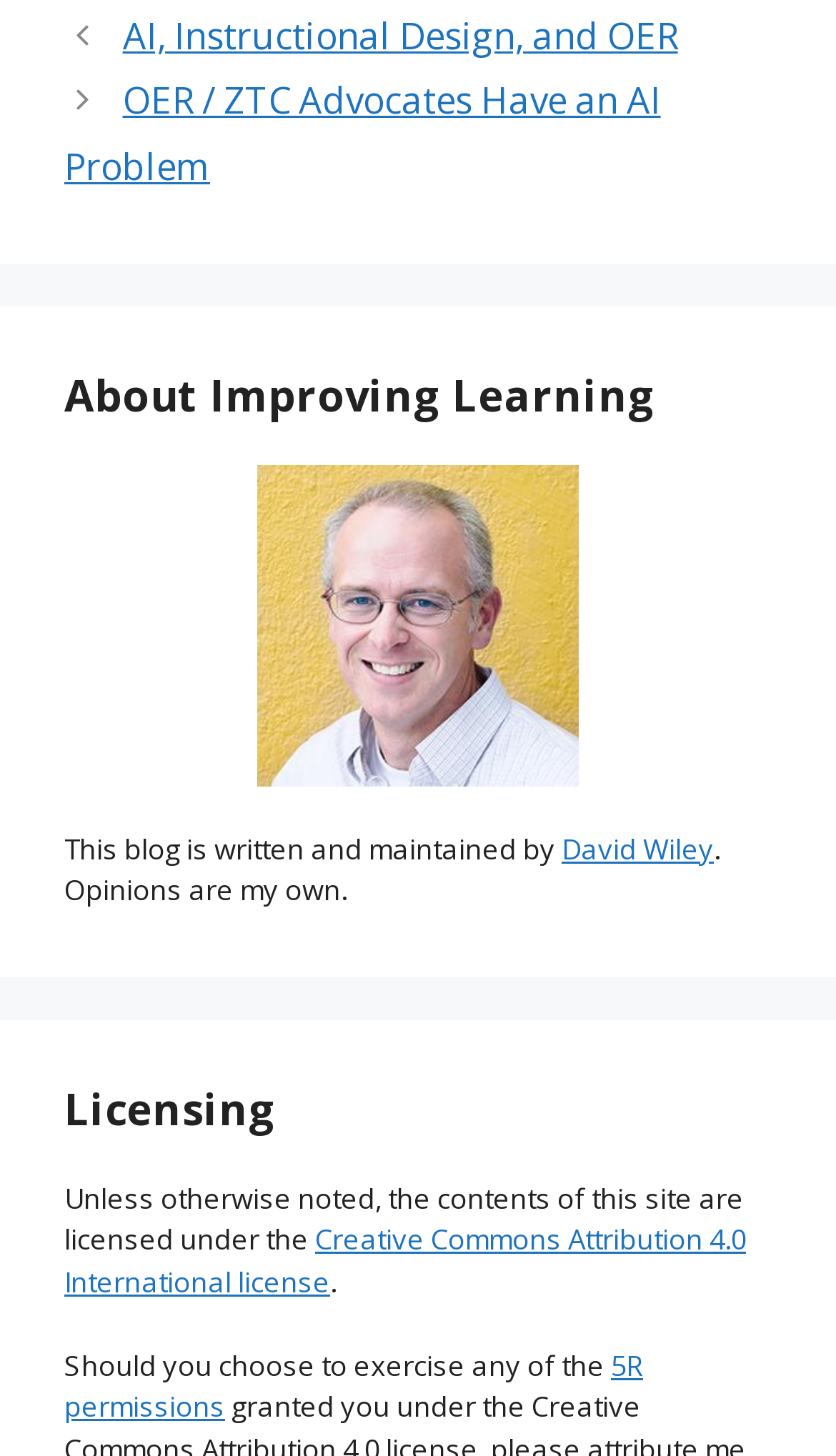Bounding box coordinates are specified in the format (top-left x, top-left y, bottom-right x, bottom-right y). All values are floating point numbers bounded between 0 and 1. Please provide the bounding box coordinate of the region this sentence describes: 5R permissions

[0.077, 0.924, 0.769, 0.979]